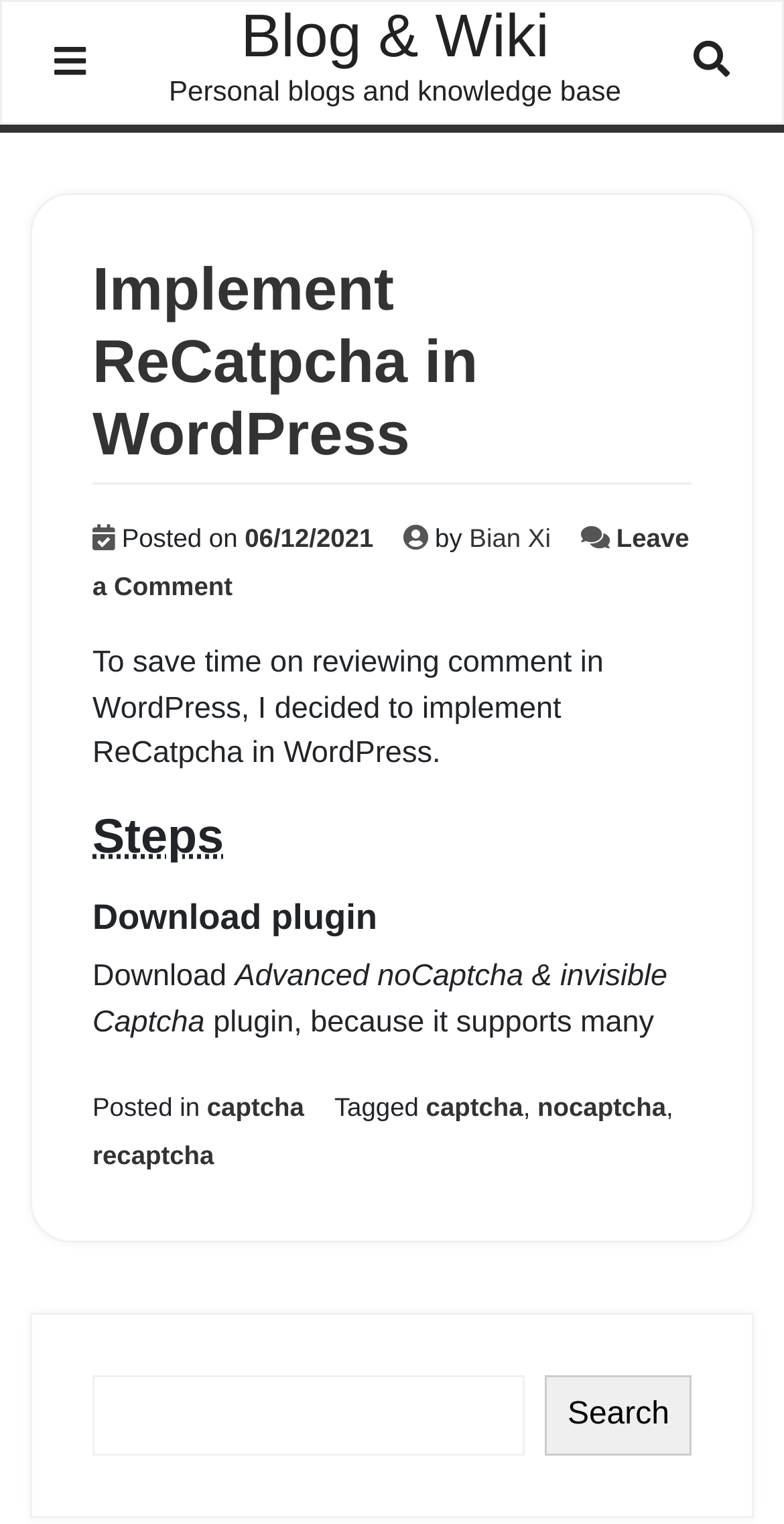Based on the element description "parent_node: Search name="s"", predict the bounding box coordinates of the UI element.

[0.118, 0.902, 0.67, 0.955]